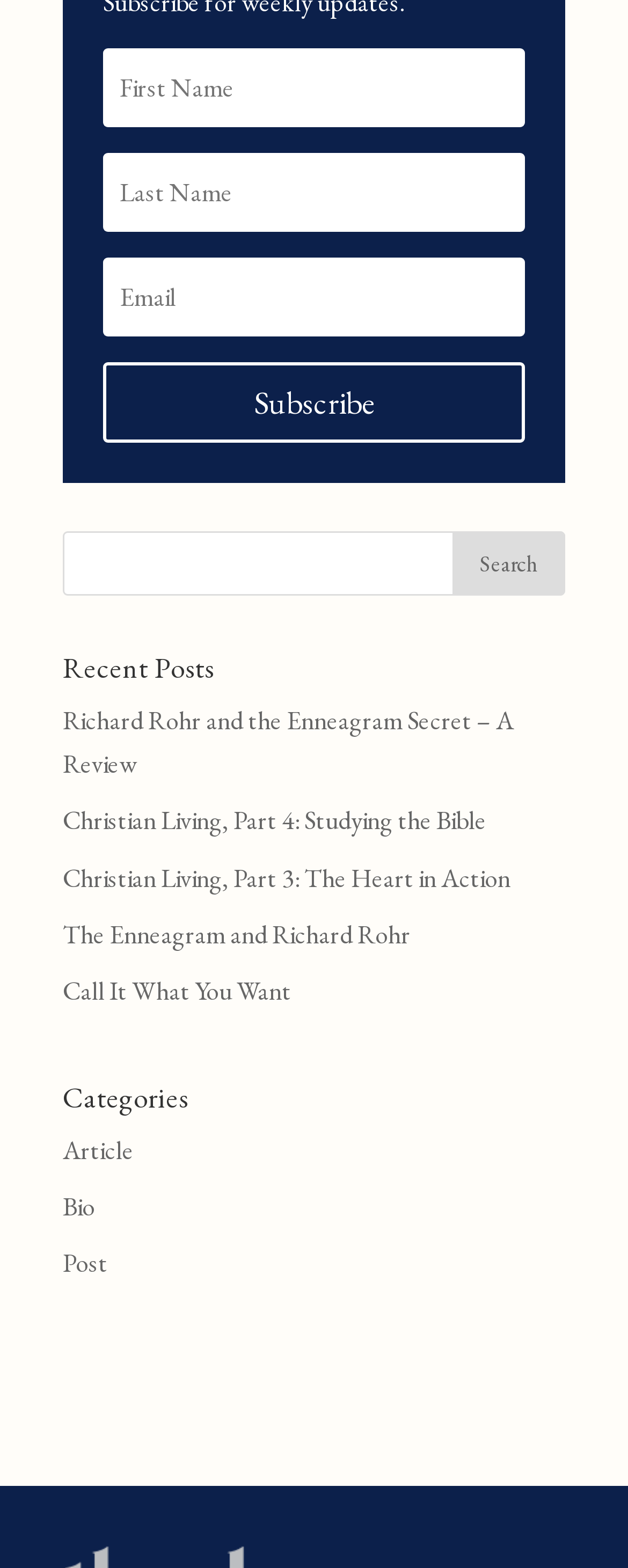How many links are under the 'Recent Posts' heading?
Ensure your answer is thorough and detailed.

I counted the number of link elements under the 'Recent Posts' heading, which are [400], [401], [402], [403], and [404]. These links likely point to individual blog posts or articles.